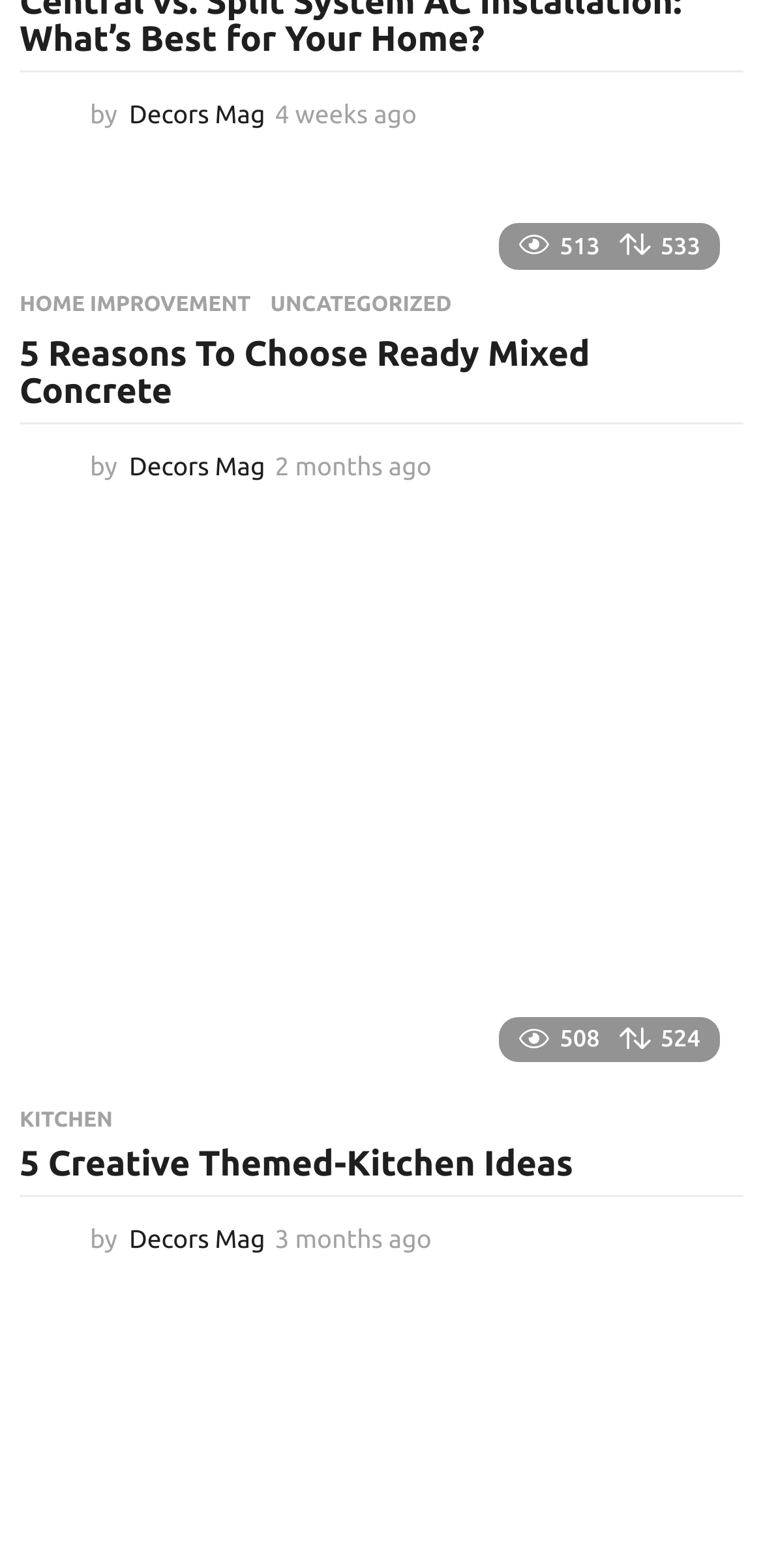Who is the author of the second article?
Refer to the screenshot and deliver a thorough answer to the question presented.

I examined the second article element [390] and found a link element [1004] with the text 'Decors Mag', which is likely the author of the second article.